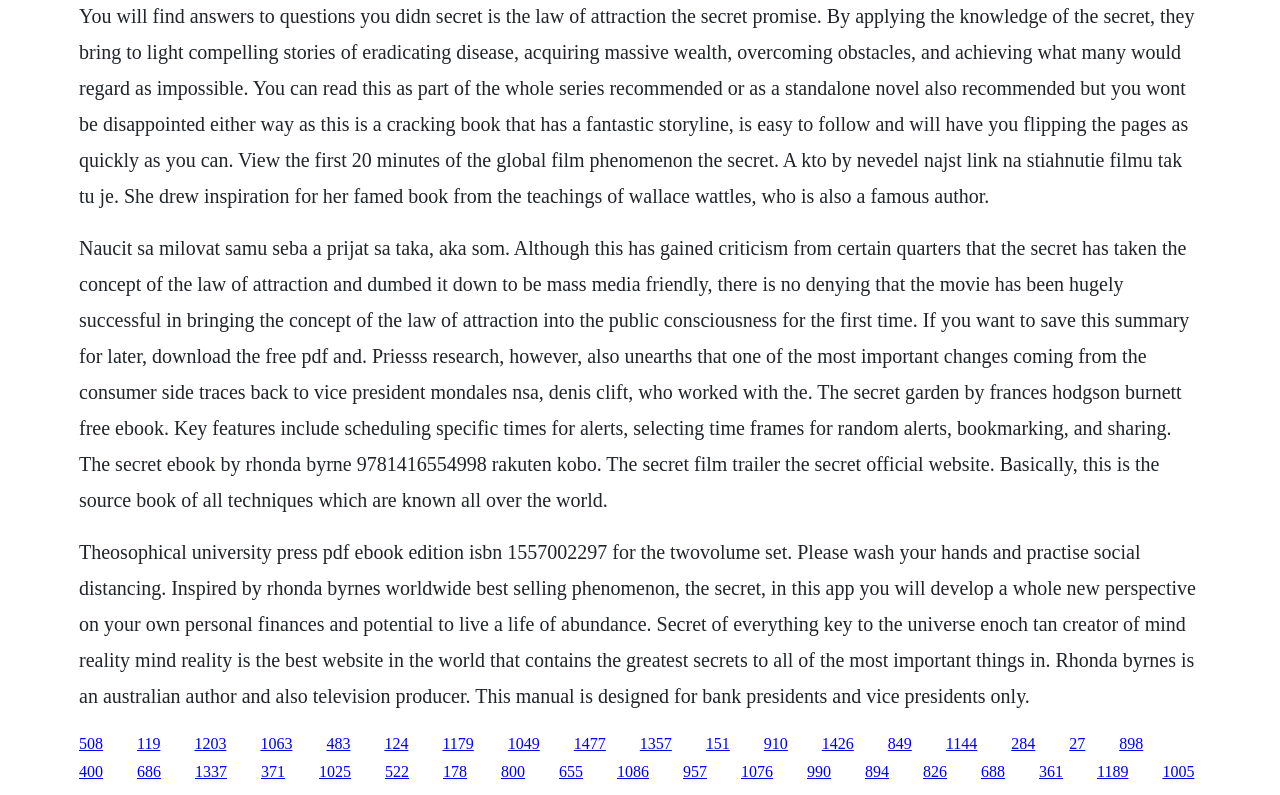Please specify the bounding box coordinates of the element that should be clicked to execute the given instruction: 'Click the link to download the free PDF'. Ensure the coordinates are four float numbers between 0 and 1, expressed as [left, top, right, bottom].

[0.062, 0.924, 0.08, 0.945]